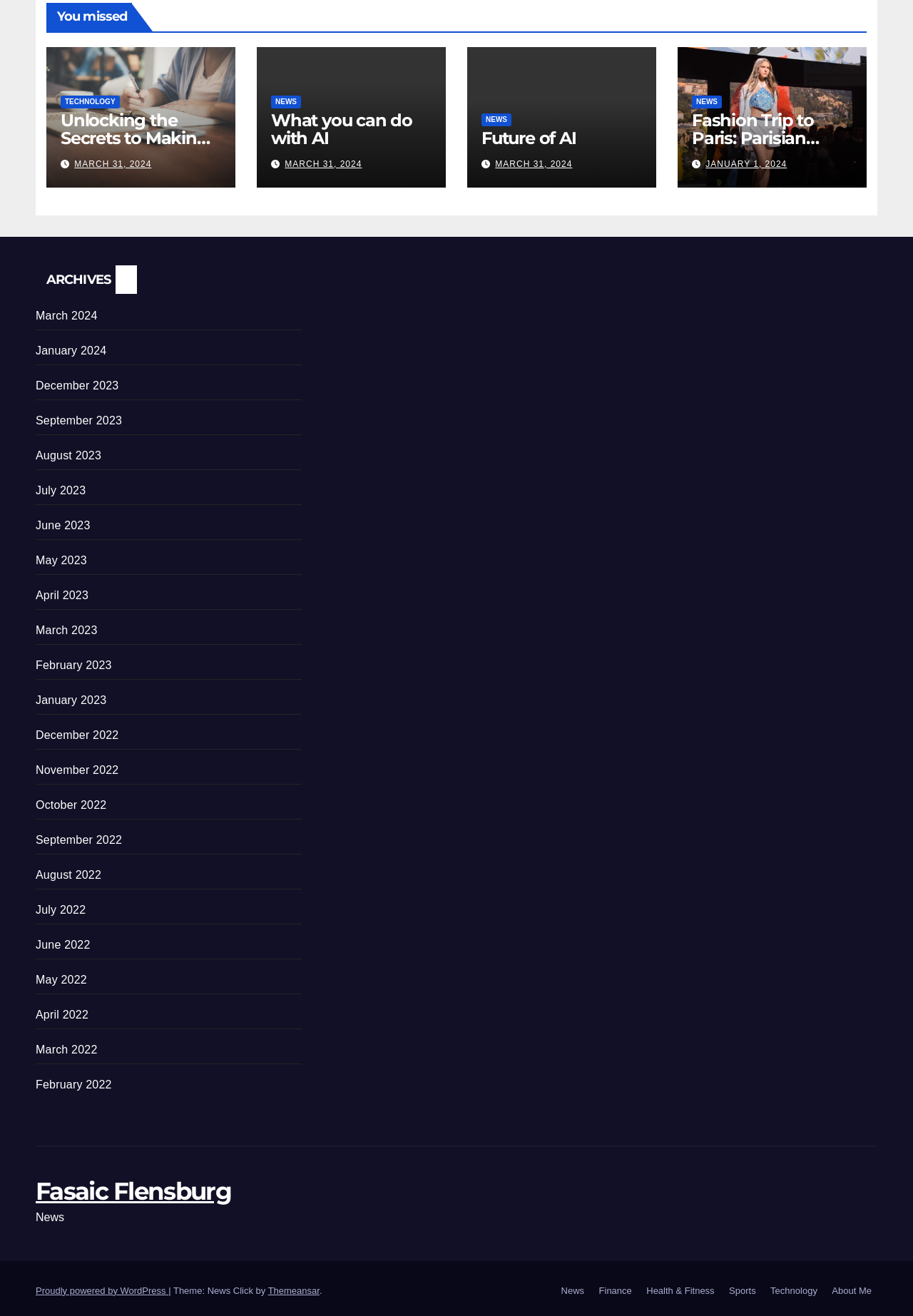Please provide a brief answer to the question using only one word or phrase: 
What is the date of the 'Fashion Trip to Paris' article?

JANUARY 1, 2024